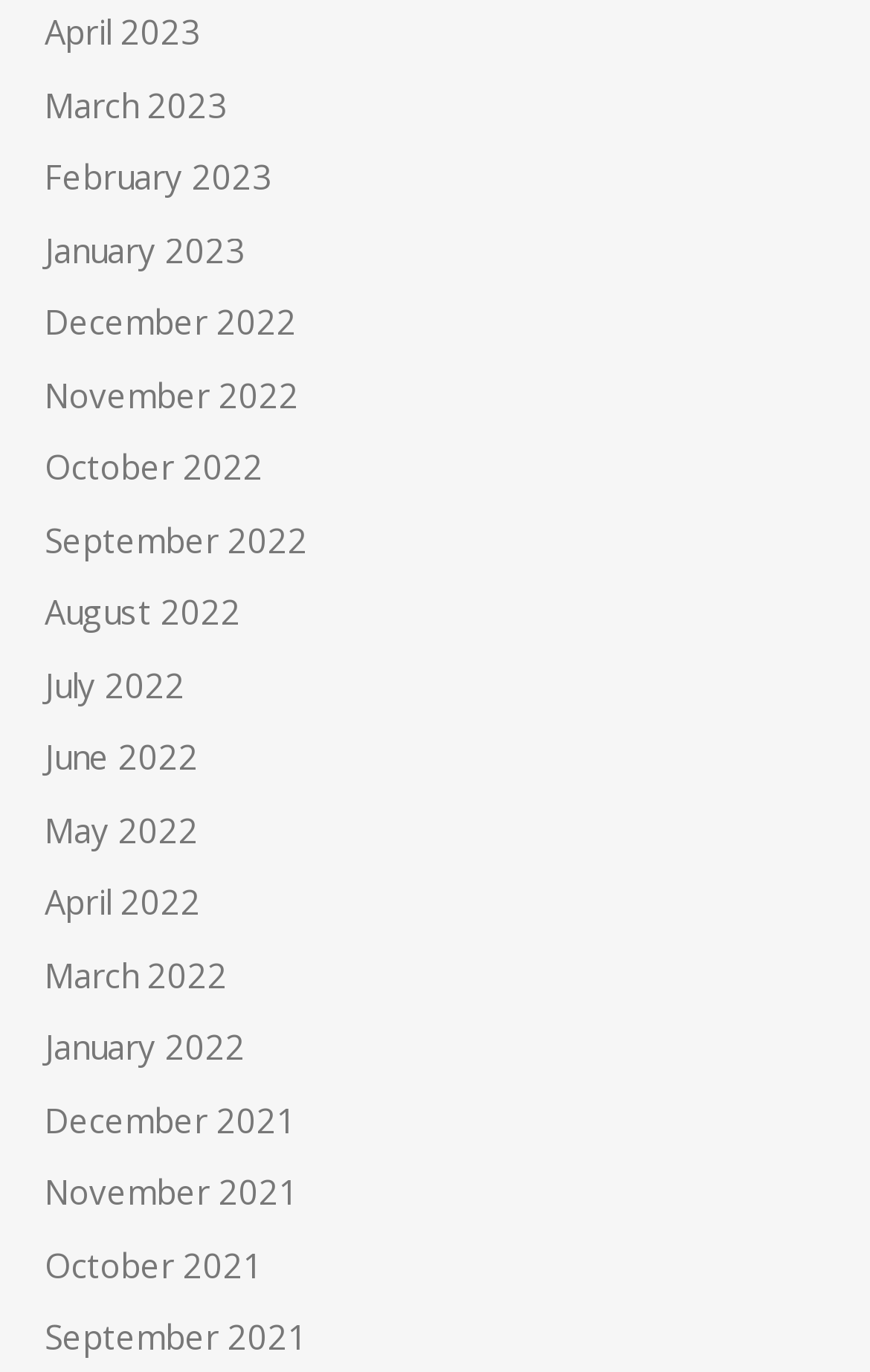Can you specify the bounding box coordinates for the region that should be clicked to fulfill this instruction: "view April 2023".

[0.051, 0.007, 0.231, 0.04]